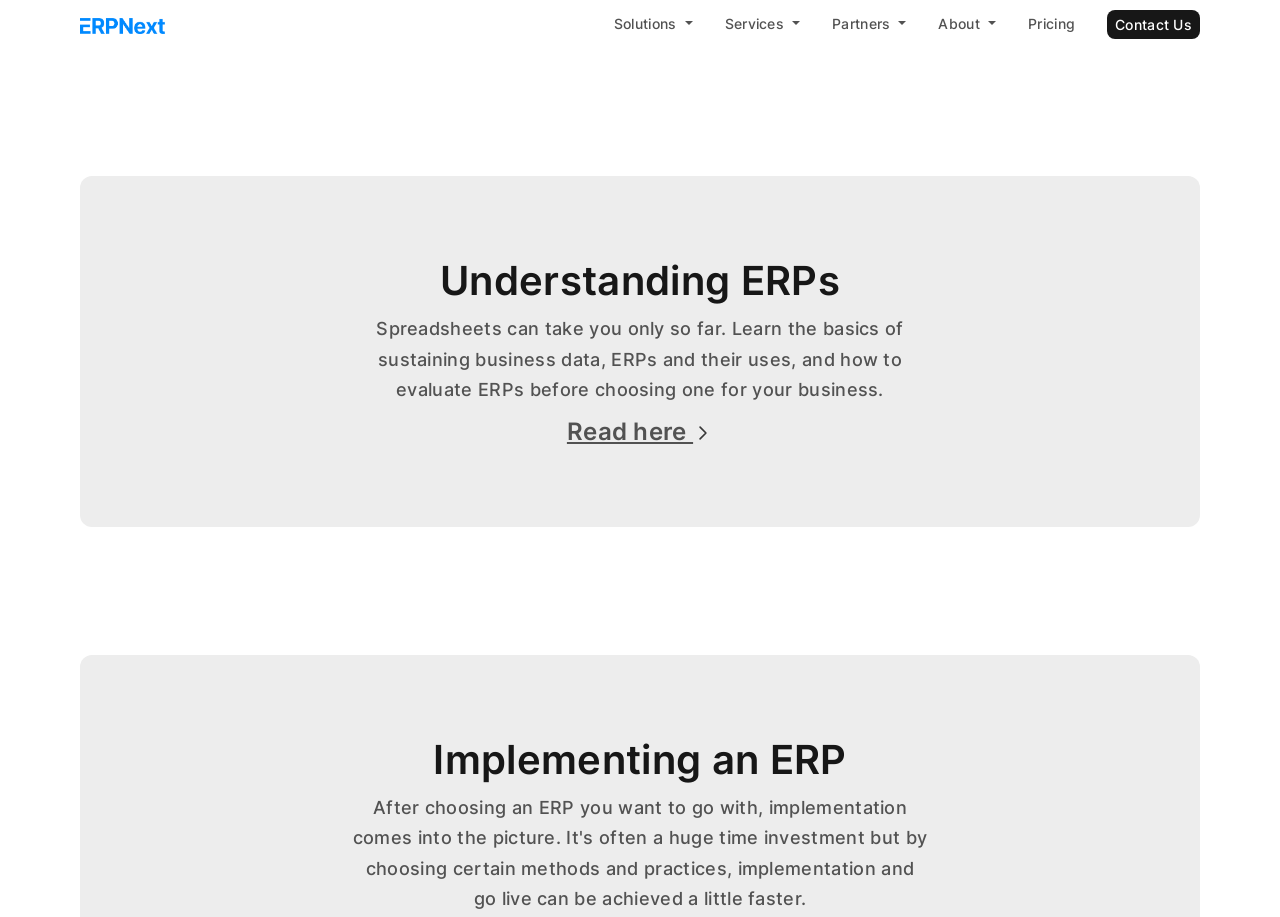Using the provided element description "parent_node: Solutions", determine the bounding box coordinates of the UI element.

[0.062, 0.004, 0.129, 0.048]